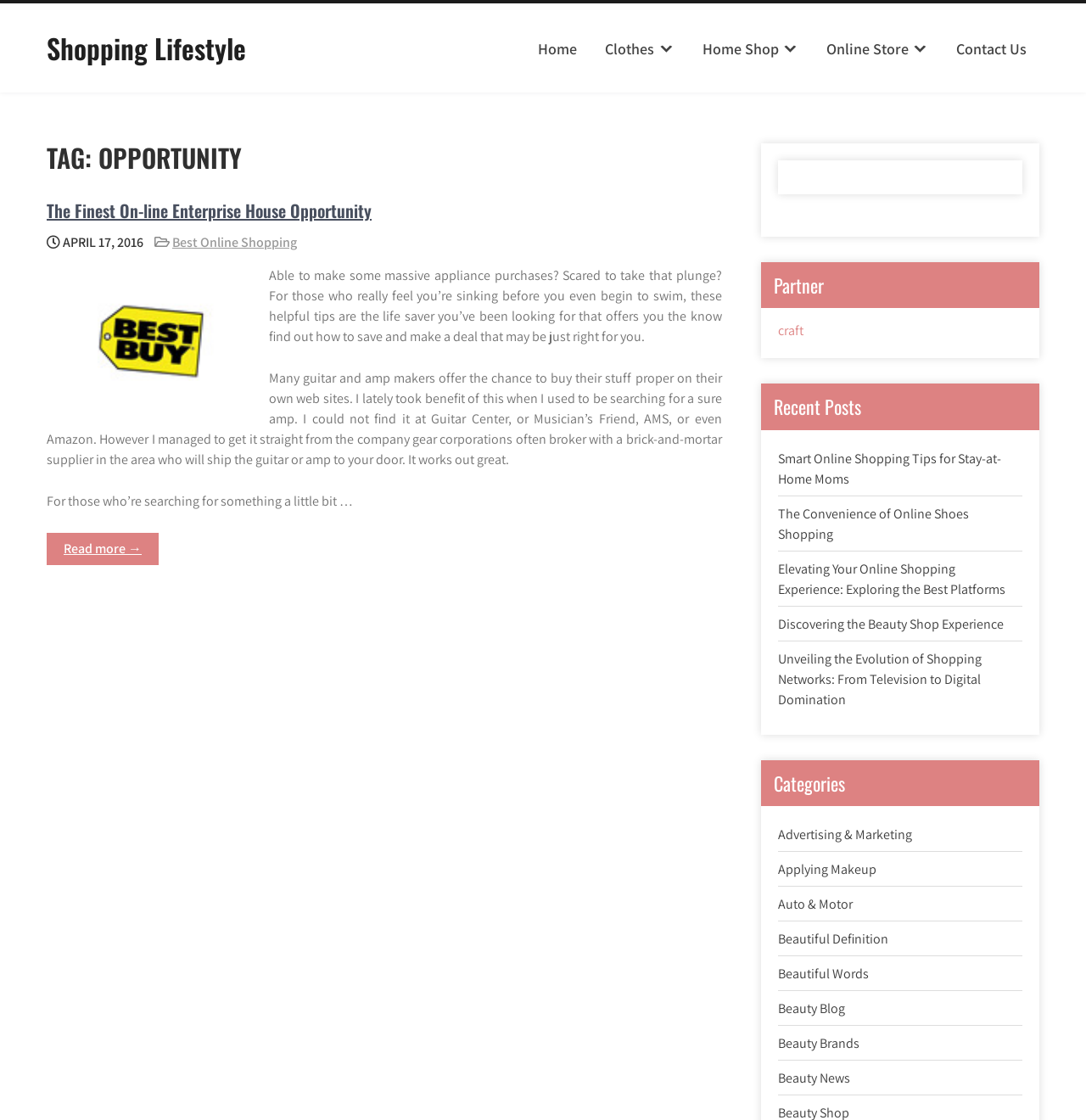Describe all the key features of the webpage in detail.

The webpage is about shopping lifestyle and opportunities, with a focus on online shopping. At the top, there is a heading "Shopping Lifestyle" followed by a link with the same text. Below this, there are five links in a row, including "Home", "Clothes", "Home Shop", "Online Store", and "Contact Us".

Further down, there is a heading "TAG: OPPORTUNITY" followed by an article section. Within this section, there is a header with the title "The Finest On-line Enterprise House Opportunity" and a link with the same text. Below this, there is a date "APRIL 17, 2016" and another link "Best Online Shopping". Next to this link, there is an image with the same title.

The article section continues with a block of text discussing online shopping tips and experiences. There are three paragraphs of text, with the first one discussing making massive appliance purchases, the second one sharing a personal experience of buying an amp directly from the manufacturer's website, and the third one mentioning searching for something a little different. At the end of this section, there is a link "Read more →".

On the right side of the page, there are three complementary sections. The first one has a heading "Partner" and a link "craft". The second one has a heading "Recent Posts" and lists five links to different articles about online shopping, including "Smart Online Shopping Tips for Stay-at-Home Moms" and "Elevating Your Online Shopping Experience: Exploring the Best Platforms". The third one has a heading "Categories" and lists nine links to different categories, including "Advertising & Marketing", "Applying Makeup", and "Beauty Blog".